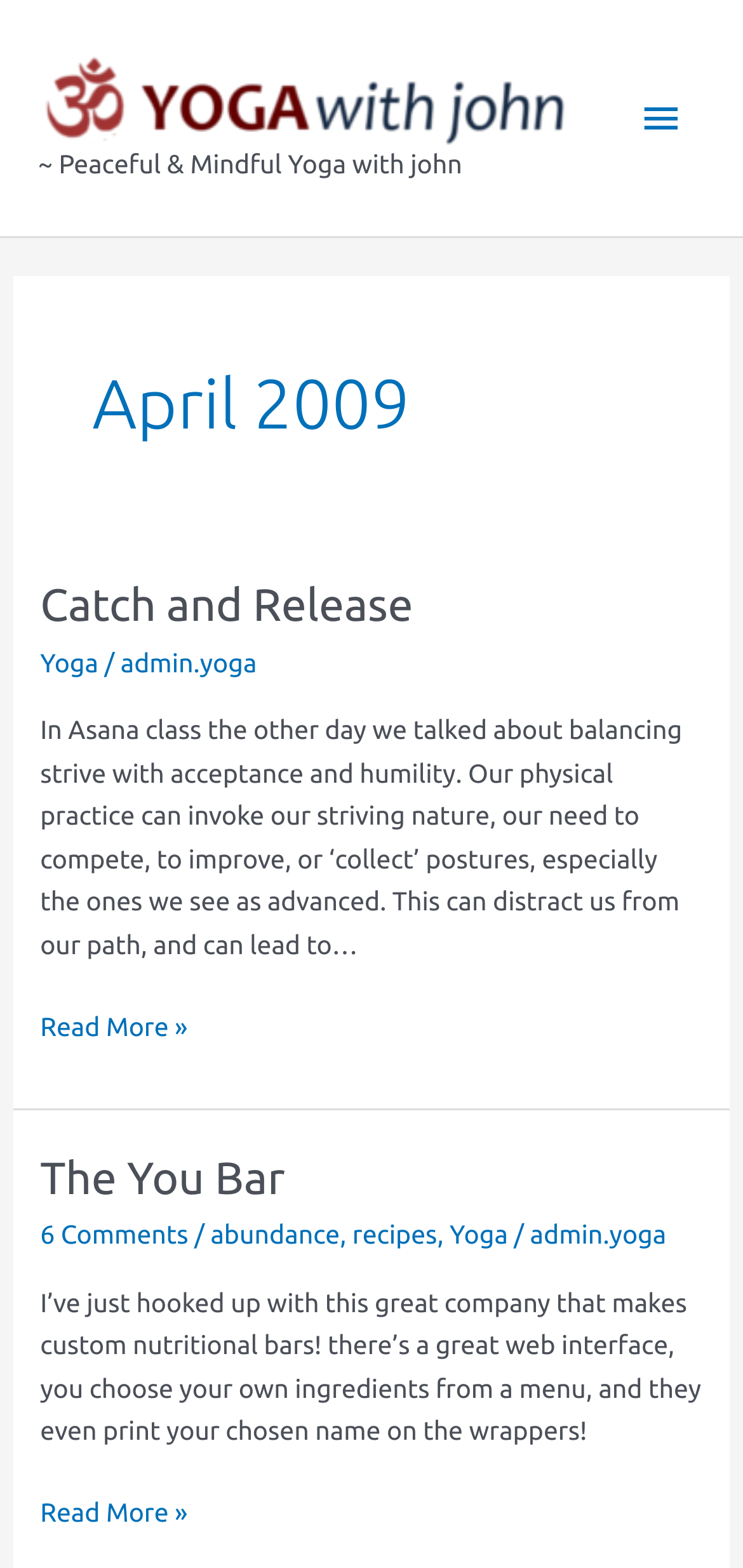Identify the bounding box coordinates of the specific part of the webpage to click to complete this instruction: "Click the logo".

[0.051, 0.051, 0.795, 0.071]